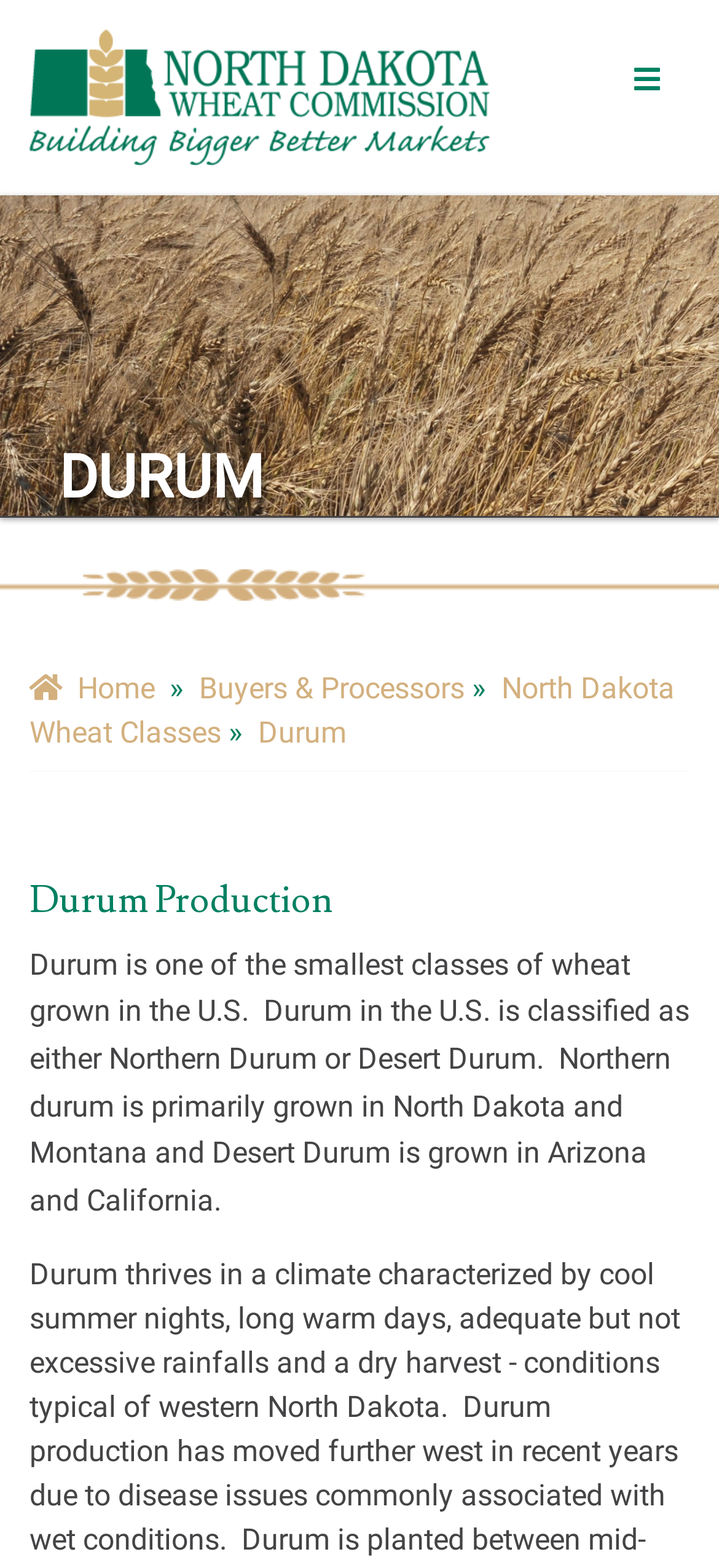What type of wheat is primarily grown in North Dakota and Montana?
Refer to the image and provide a thorough answer to the question.

According to the webpage, Durum is one of the smallest classes of wheat grown in the U.S. and Northern Durum is primarily grown in North Dakota and Montana.